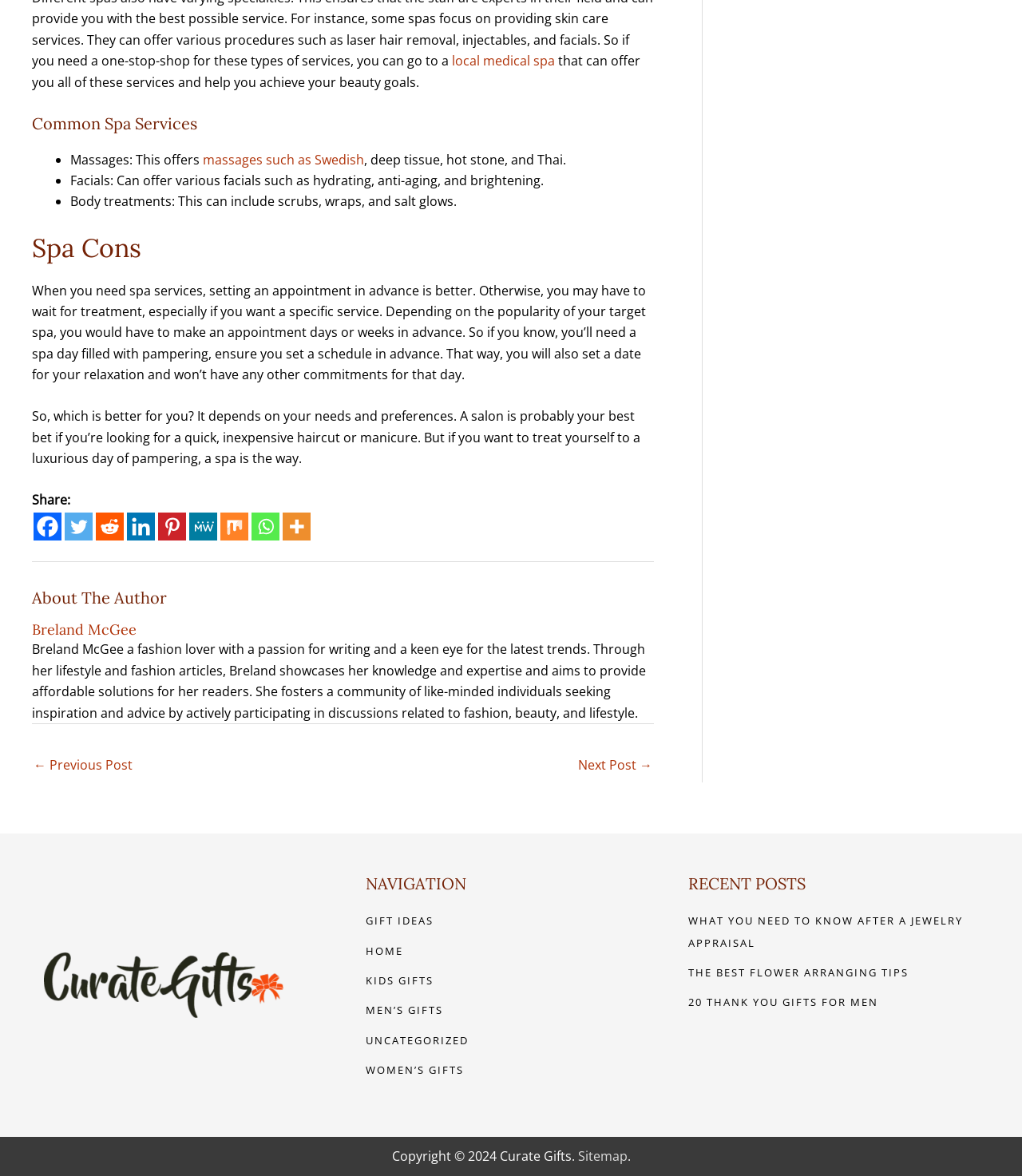Determine the bounding box coordinates of the clickable element to achieve the following action: 'Learn about the author'. Provide the coordinates as four float values between 0 and 1, formatted as [left, top, right, bottom].

[0.031, 0.5, 0.64, 0.517]